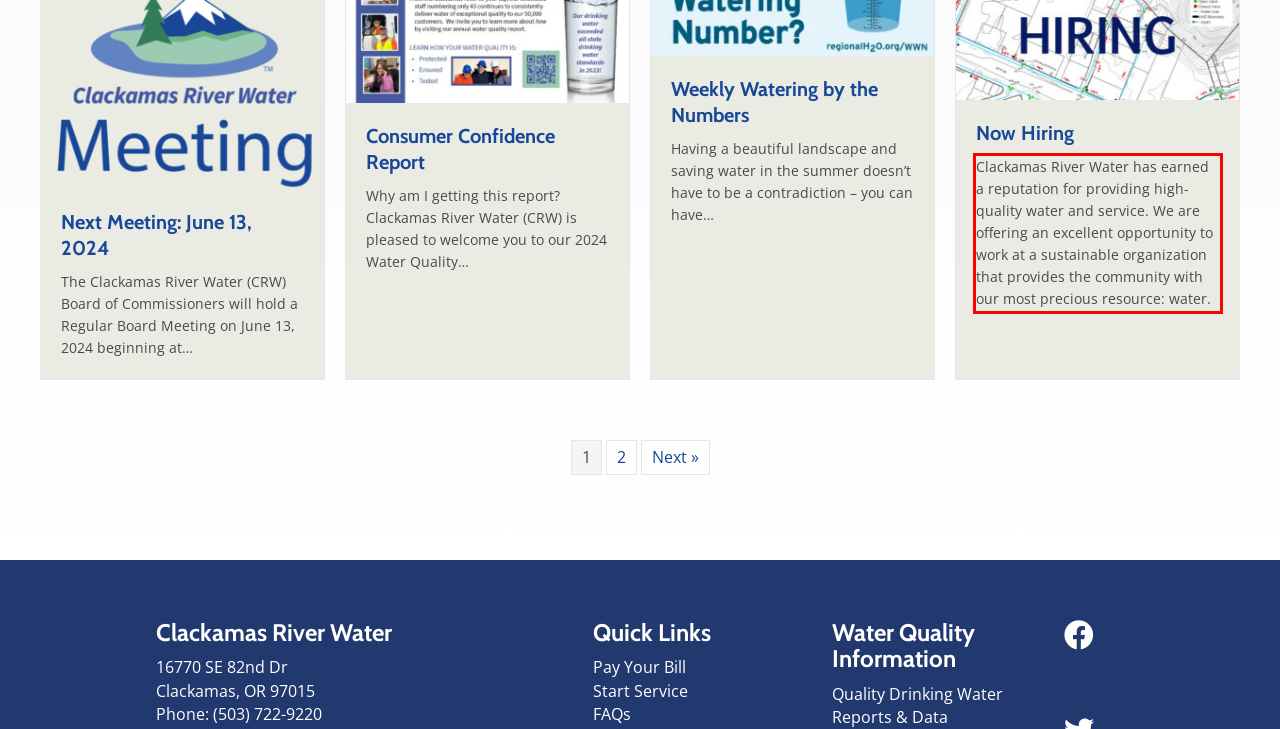Identify the text inside the red bounding box in the provided webpage screenshot and transcribe it.

Clackamas River Water has earned a reputation for providing high-quality water and service. We are offering an excellent opportunity to work at a sustainable organization that provides the community with our most precious resource: water.